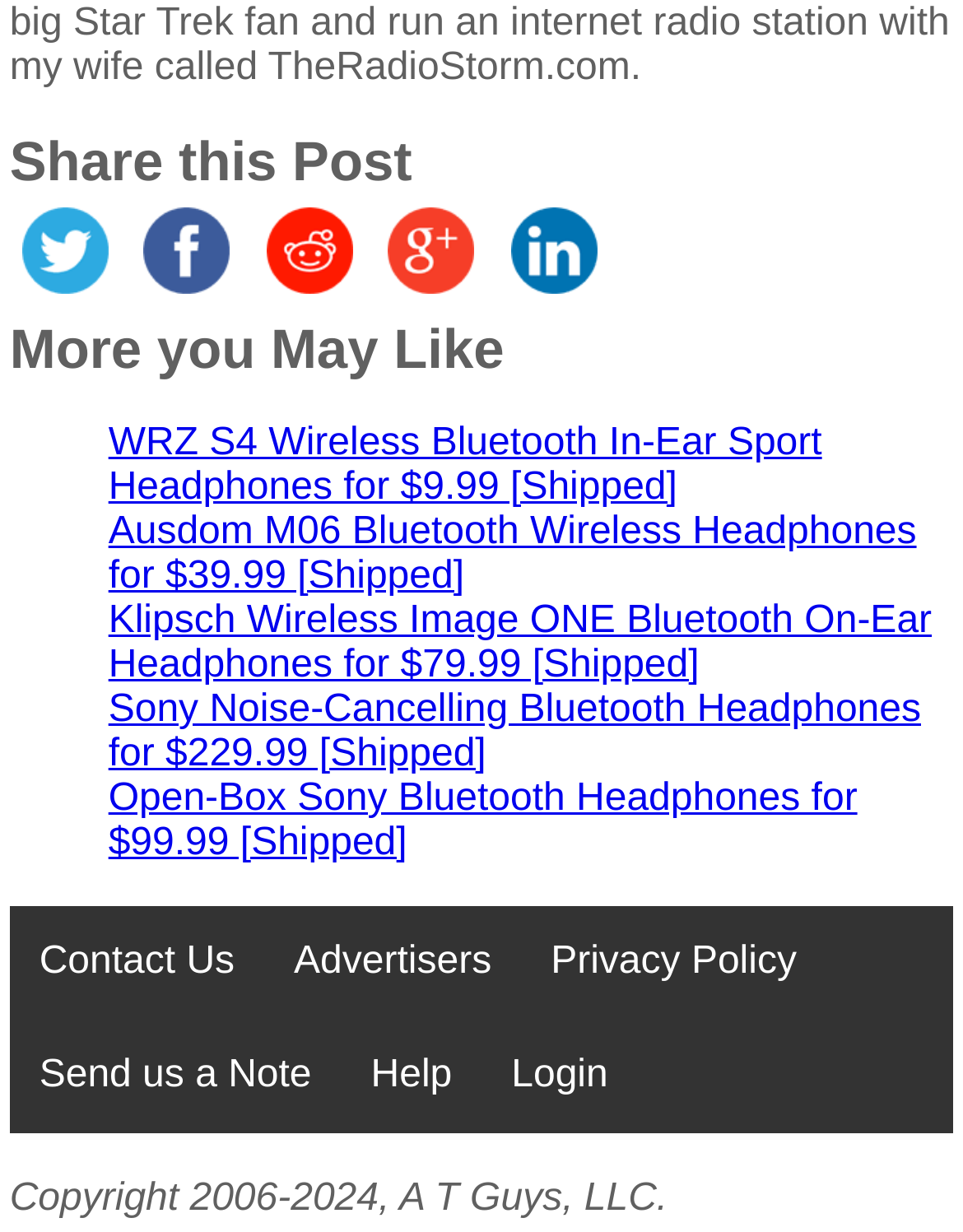What is the price of the Sony Noise-Cancelling Bluetooth Headphones?
Give a single word or phrase as your answer by examining the image.

$229.99